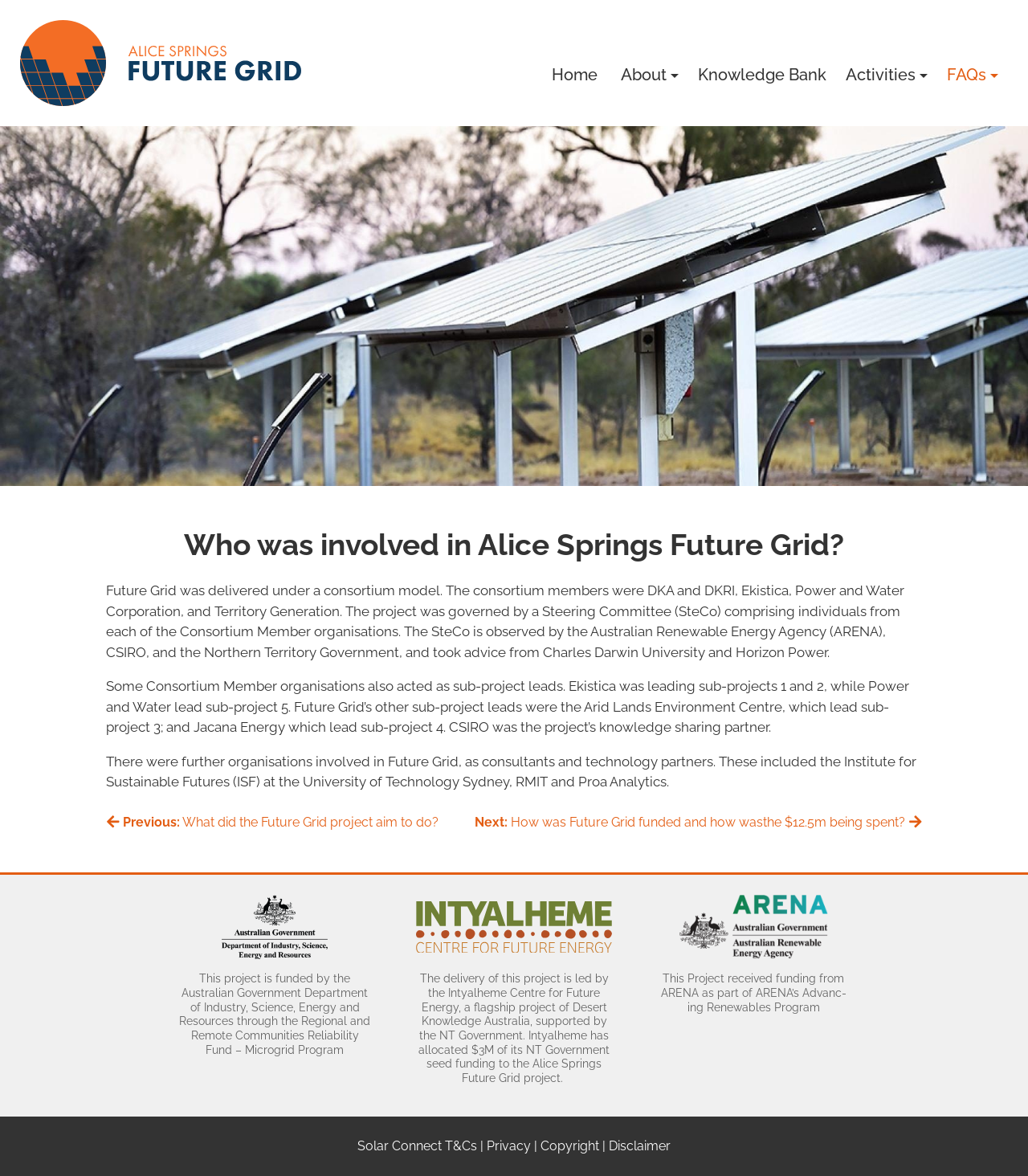Can you find and provide the main heading text of this webpage?

Who was involved in Alice Springs Future Grid?